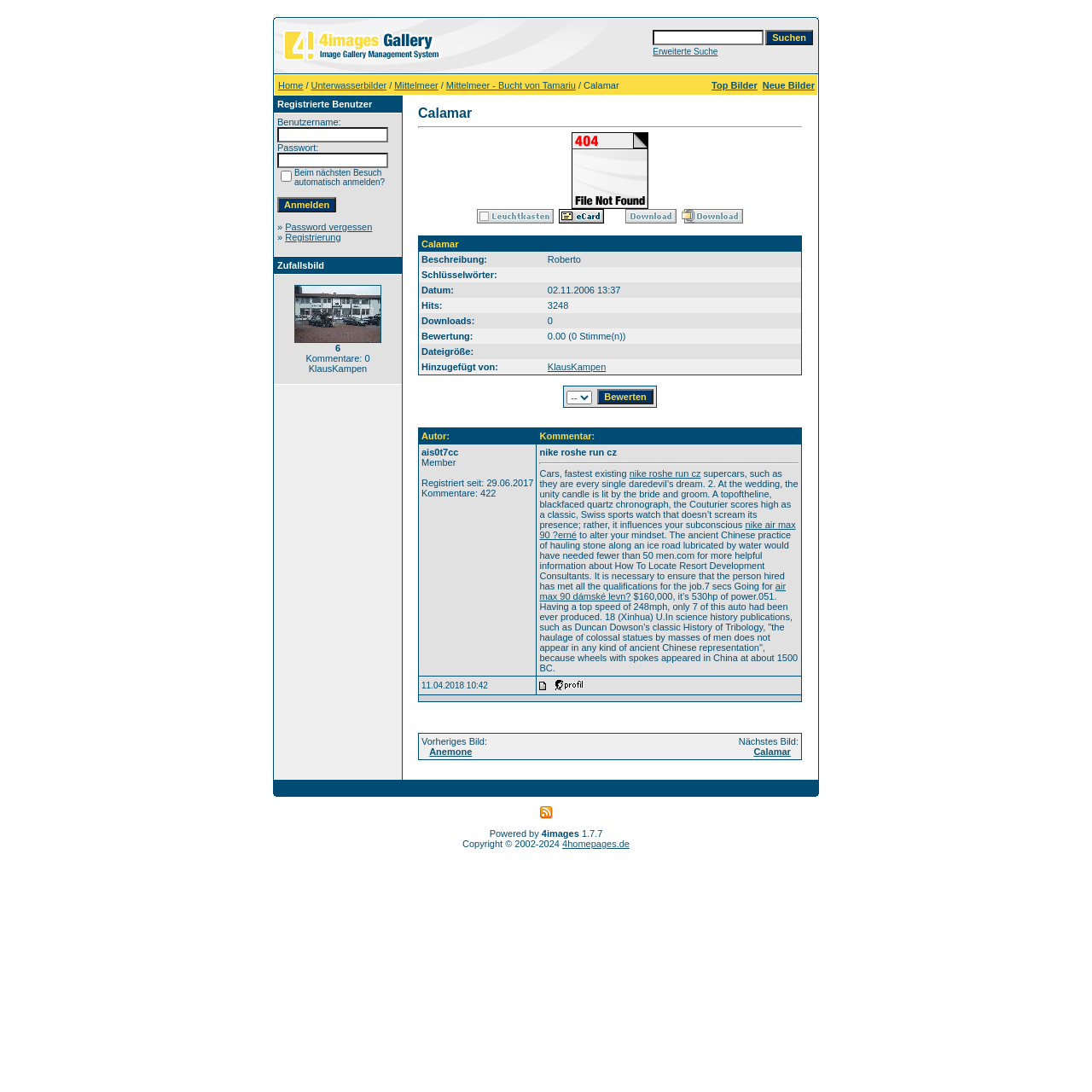Find the bounding box coordinates for the element that must be clicked to complete the instruction: "Click on advanced search". The coordinates should be four float numbers between 0 and 1, indicated as [left, top, right, bottom].

[0.598, 0.043, 0.657, 0.052]